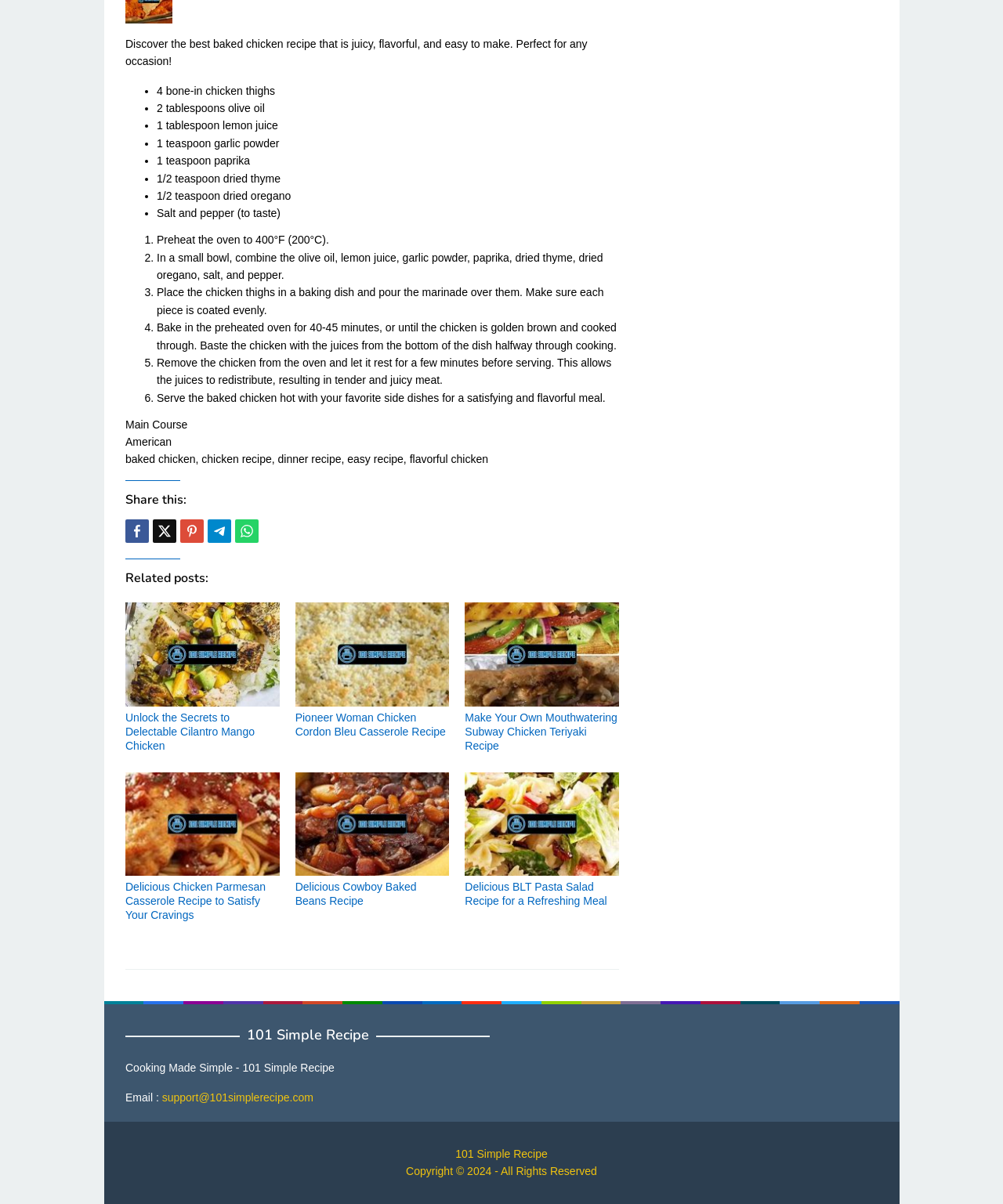Using the webpage screenshot, find the UI element described by Delicious Cowboy Baked Beans Recipe. Provide the bounding box coordinates in the format (top-left x, top-left y, bottom-right x, bottom-right y), ensuring all values are floating point numbers between 0 and 1.

[0.294, 0.732, 0.415, 0.754]